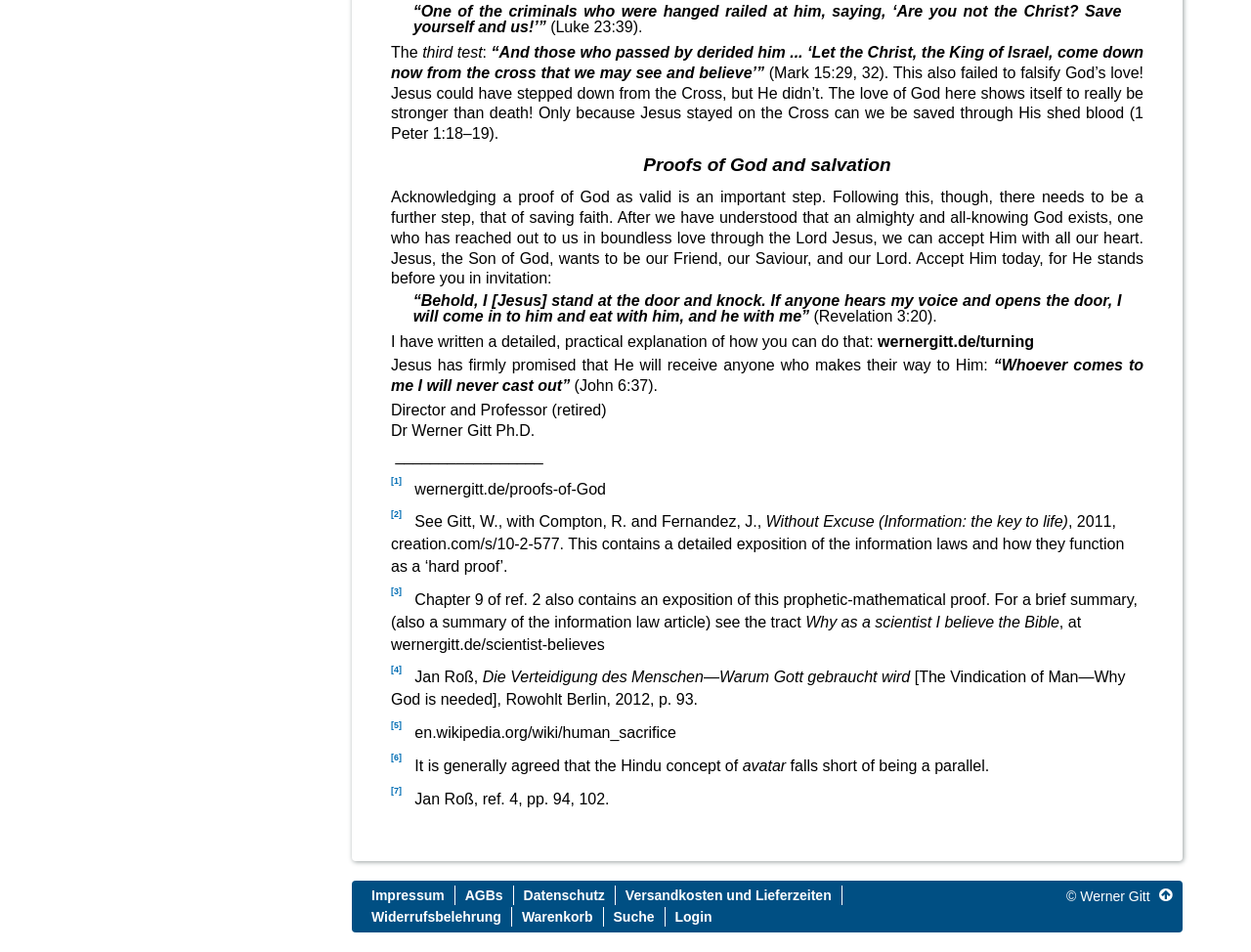What is the language of the webpage?
Look at the image and respond to the question as thoroughly as possible.

Although the webpage contains some German words and phrases, the majority of the content is in English, indicating that the language of the webpage is English.